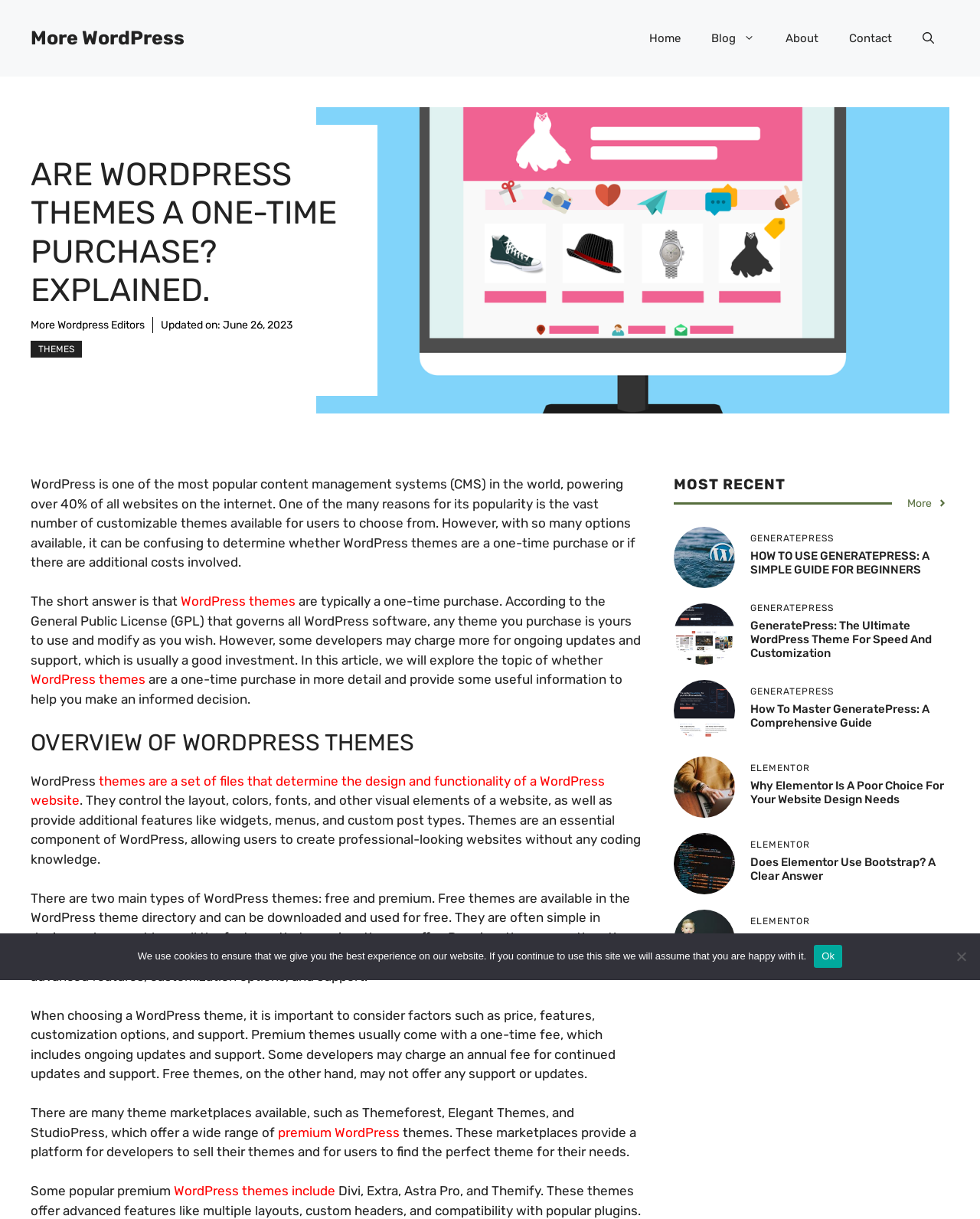What is the purpose of WordPress themes?
Please respond to the question thoroughly and include all relevant details.

According to the webpage, WordPress themes are a set of files that determine the design and functionality of a WordPress website, controlling the layout, colors, fonts, and other visual elements of a website, as well as providing additional features like widgets, menus, and custom post types.